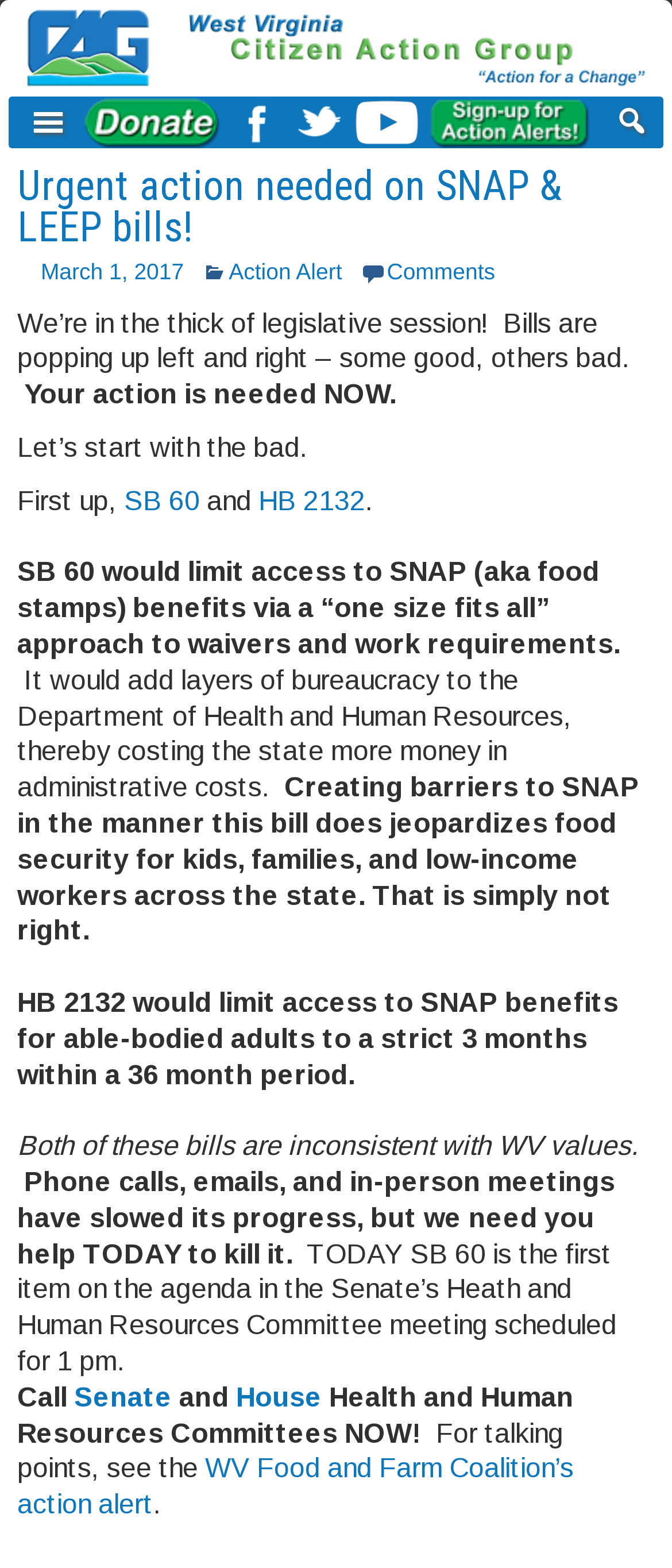Specify the bounding box coordinates for the region that must be clicked to perform the given instruction: "Contact the Senate Health and Human Resources Committee".

[0.11, 0.881, 0.256, 0.9]